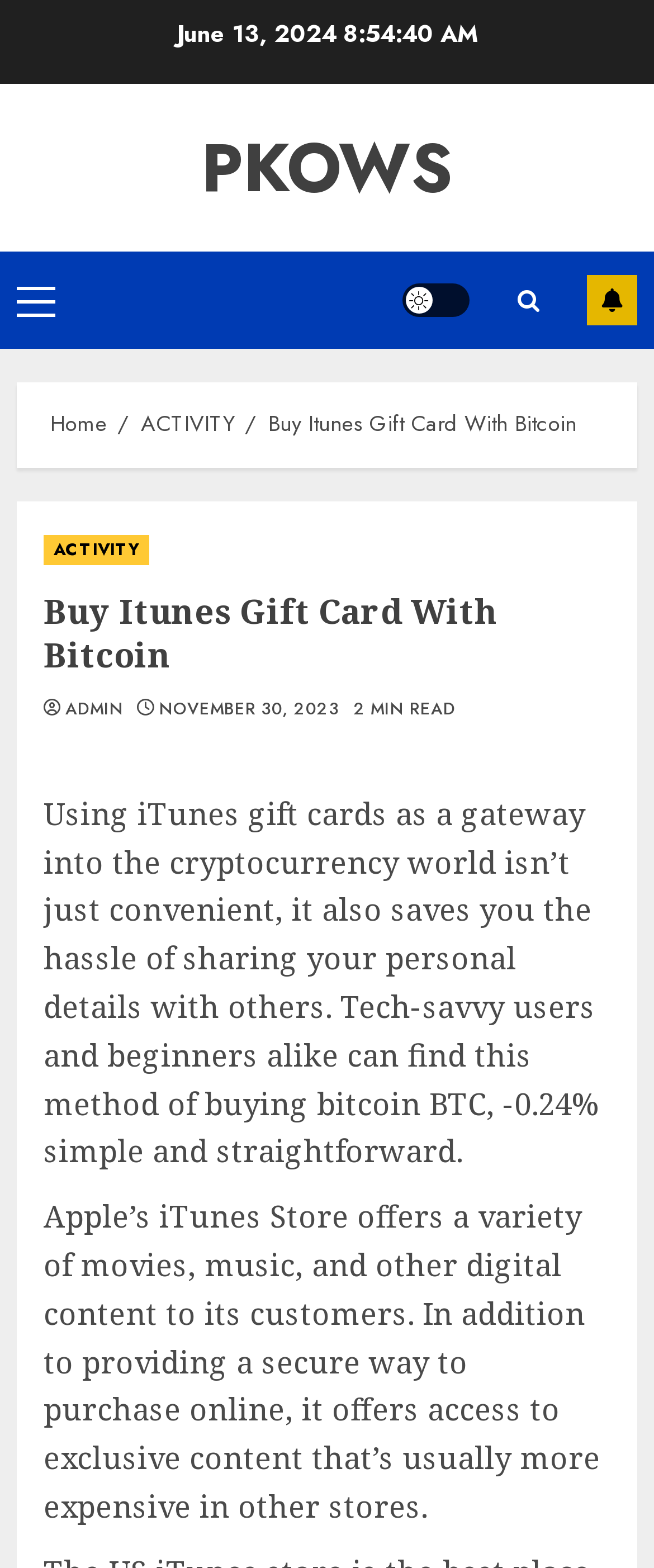What is the estimated reading time of the article?
Answer the question based on the image using a single word or a brief phrase.

2 MIN READ